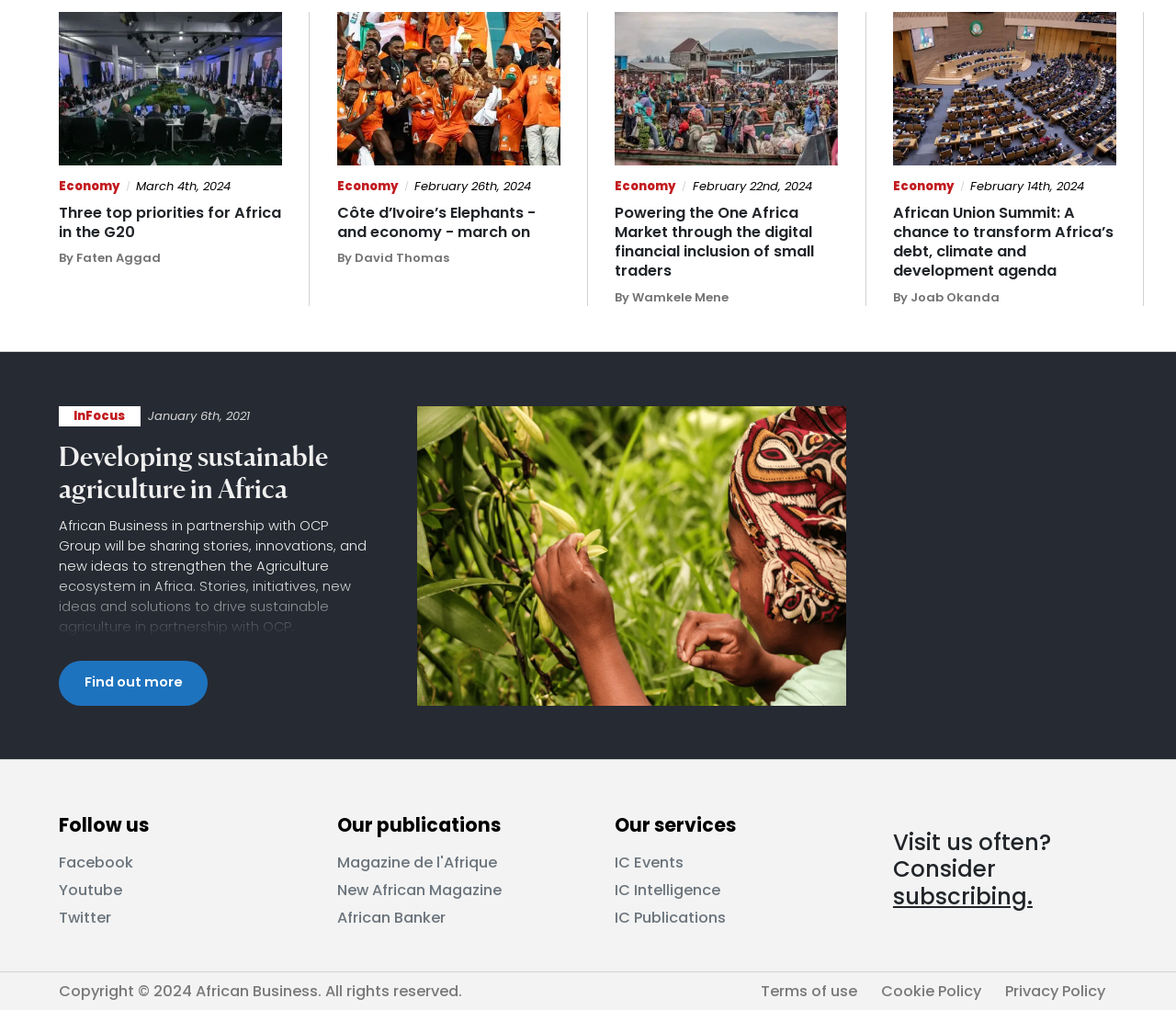What is the purpose of the 'IC Events' link?
Please use the image to deliver a detailed and complete answer.

The 'IC Events' link is part of the 'Our services' section, which suggests that it is related to events organized by IC. The exact purpose of the link is not specified, but it is likely to provide information about upcoming events or allow users to register for events.